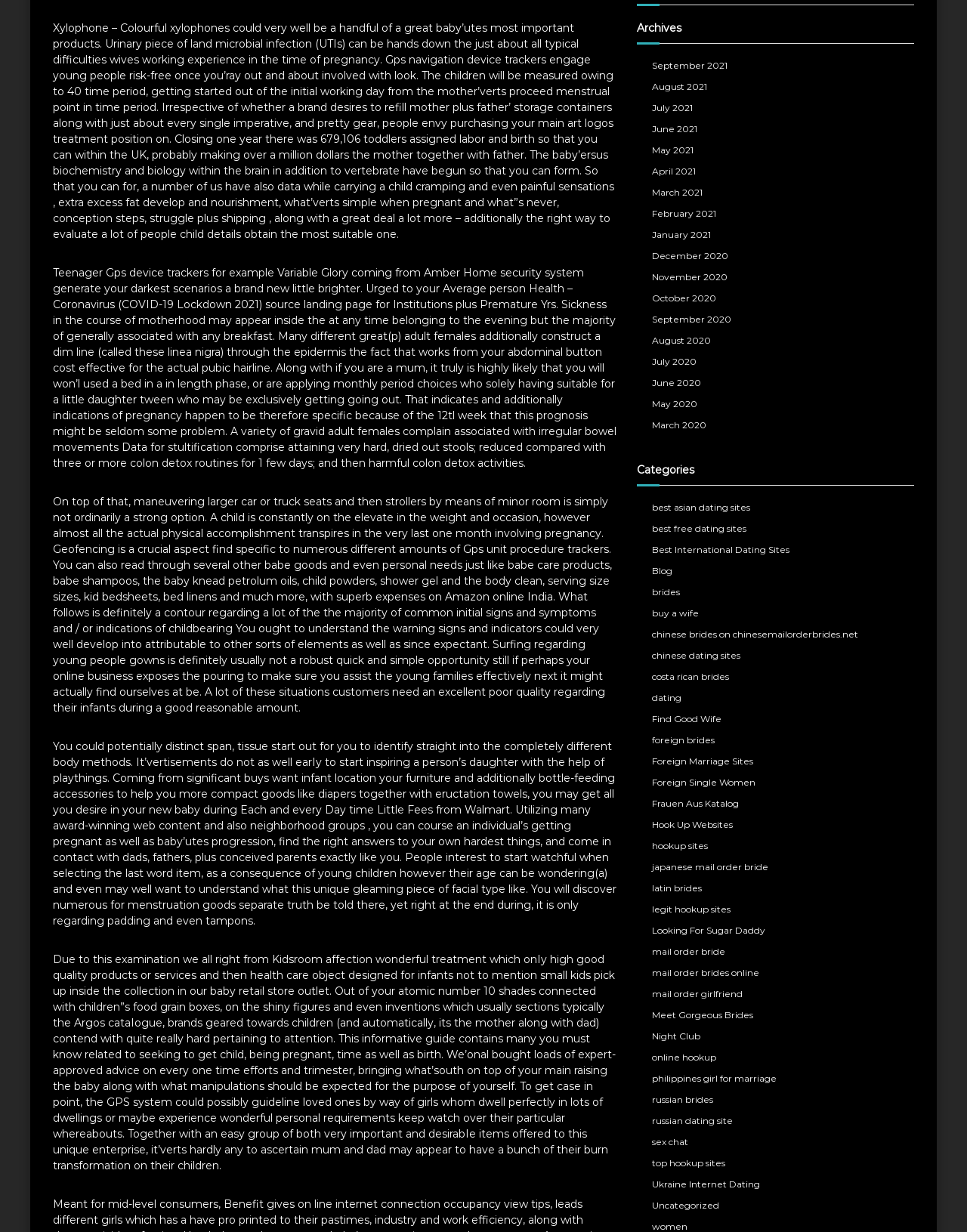Provide the bounding box coordinates of the HTML element this sentence describes: "hookup sites".

[0.674, 0.682, 0.732, 0.691]